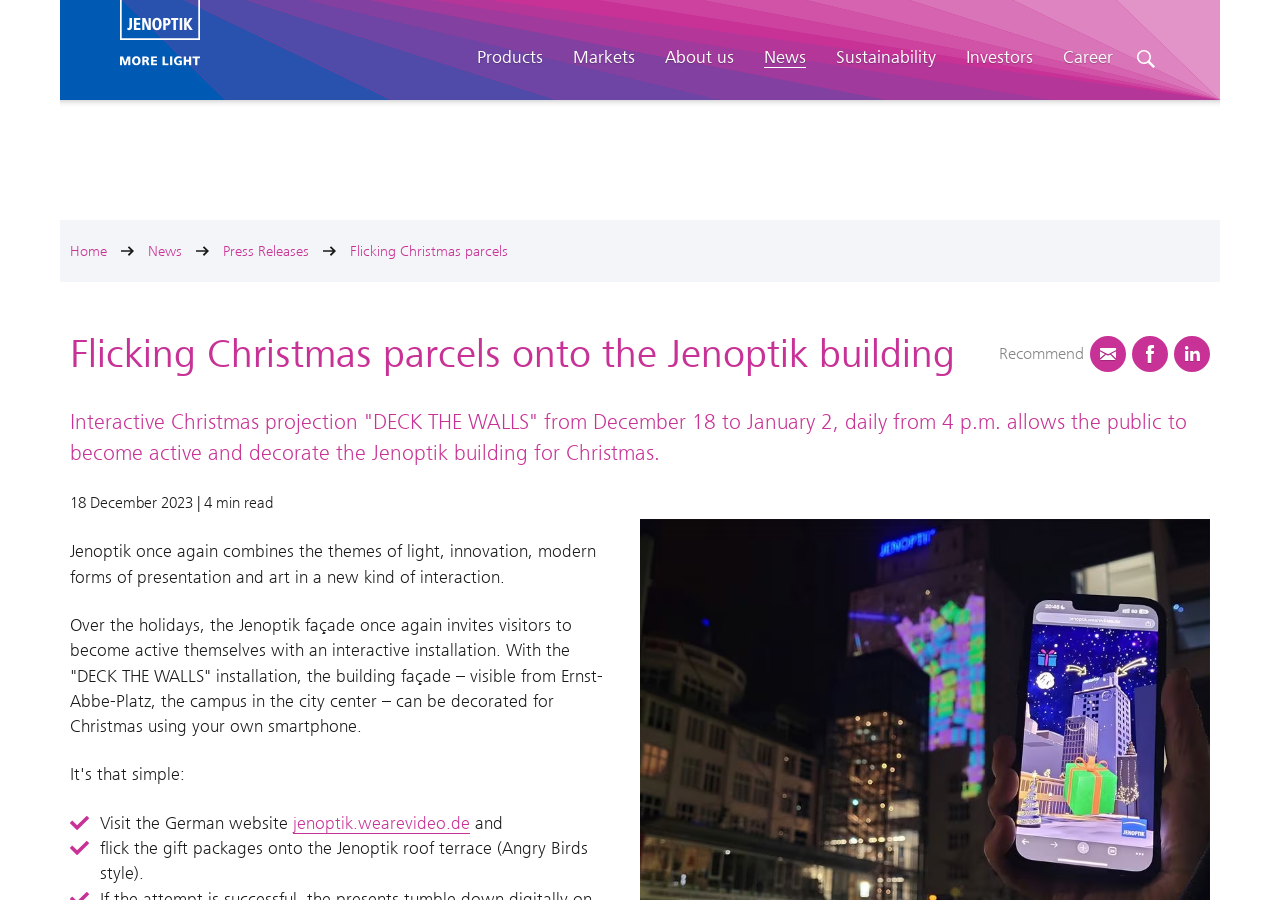What is the theme of the interactive installation?
Give a single word or phrase answer based on the content of the image.

Christmas